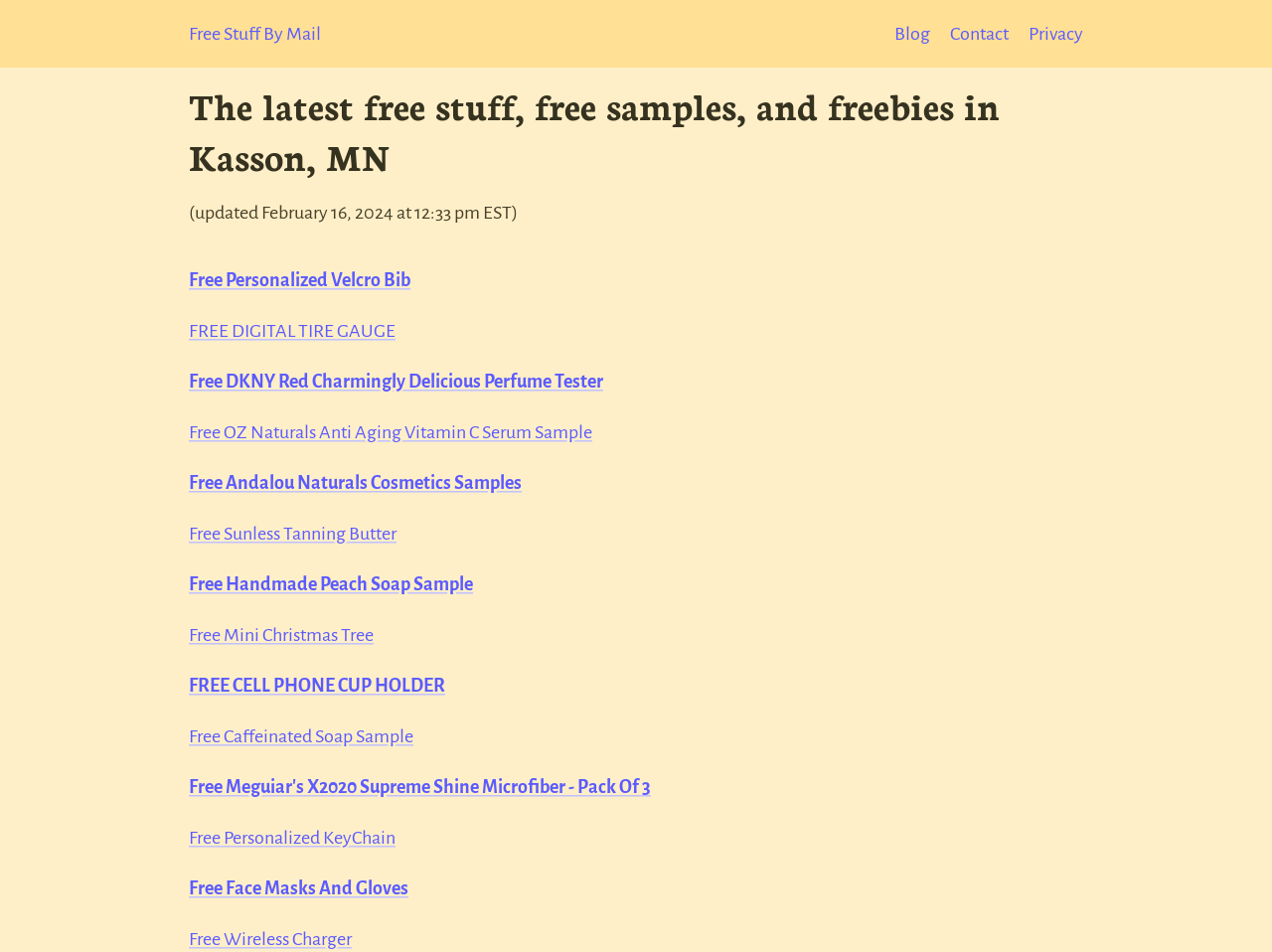How many free stuff links are on the page?
Provide a fully detailed and comprehensive answer to the question.

I counted the number of links on the page that start with 'Free' and are related to free stuff, such as 'Free Personalized Velcro Bib', 'FREE DIGITAL TIRE GAUGE', and so on. There are 21 such links on the page.